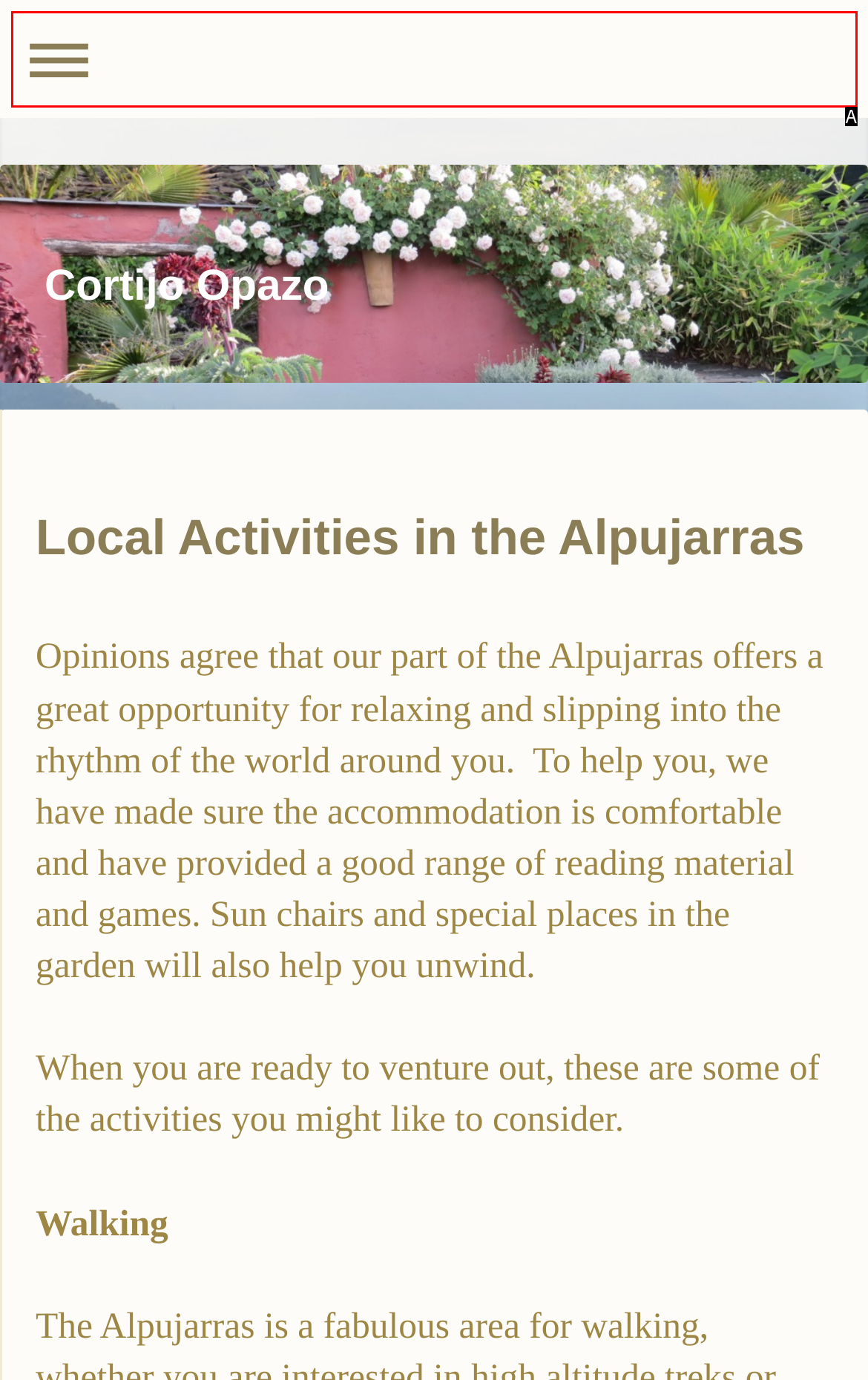Match the description: Expand/collapse navigation to the correct HTML element. Provide the letter of your choice from the given options.

A